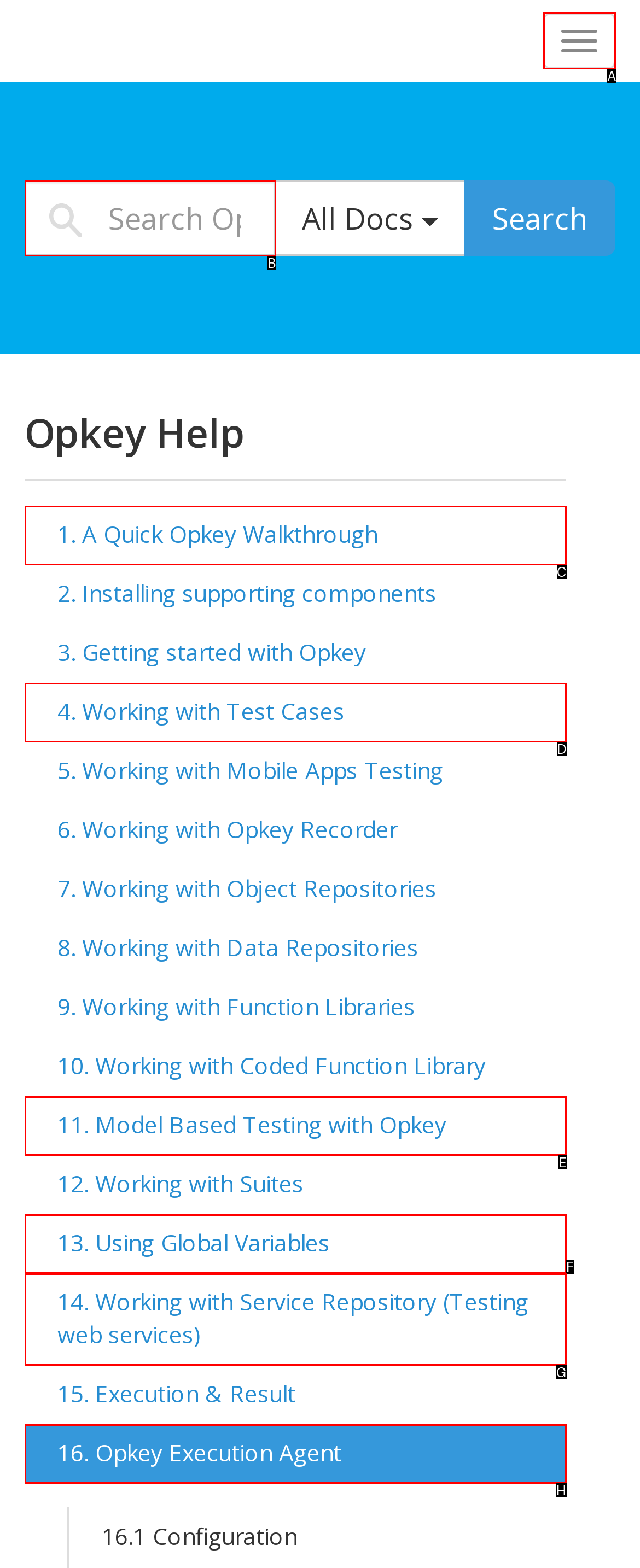To achieve the task: Toggle navigation, indicate the letter of the correct choice from the provided options.

A